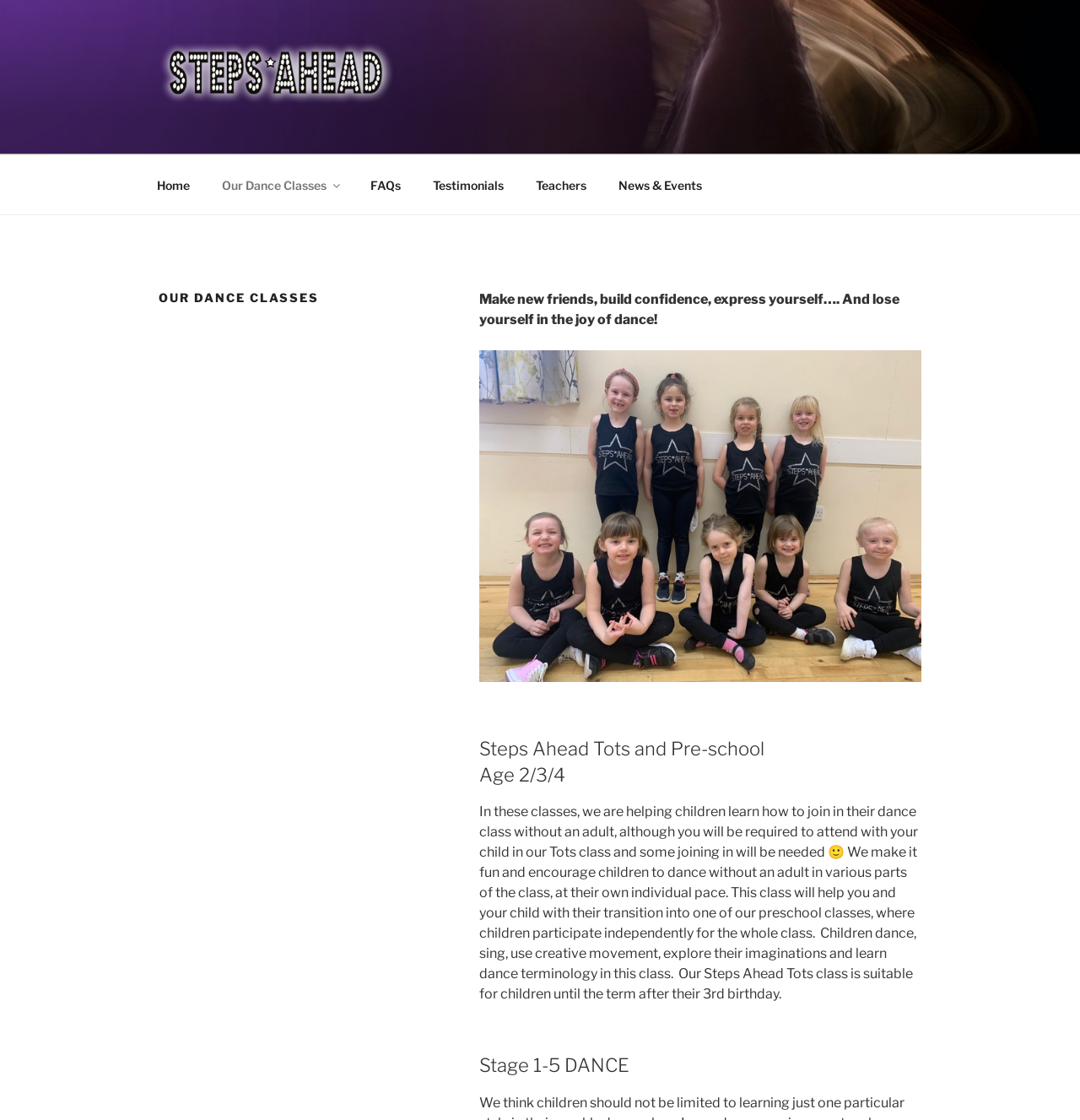Provide a one-word or one-phrase answer to the question:
What is the purpose of the Steps Ahead Tots class?

Transition into preschool classes